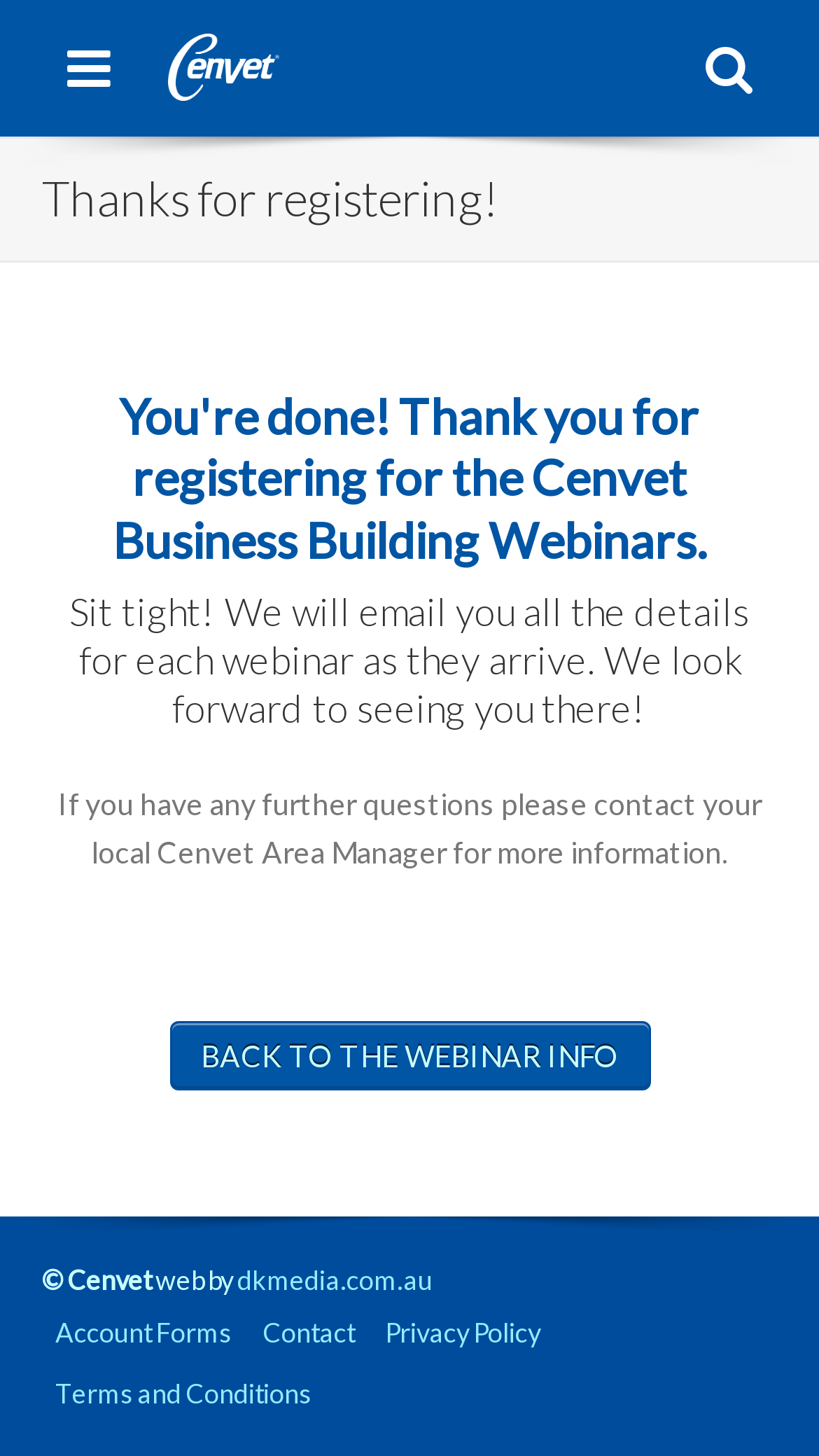Given the description "Menu", determine the bounding box of the corresponding UI element.

[0.051, 0.0, 0.167, 0.094]